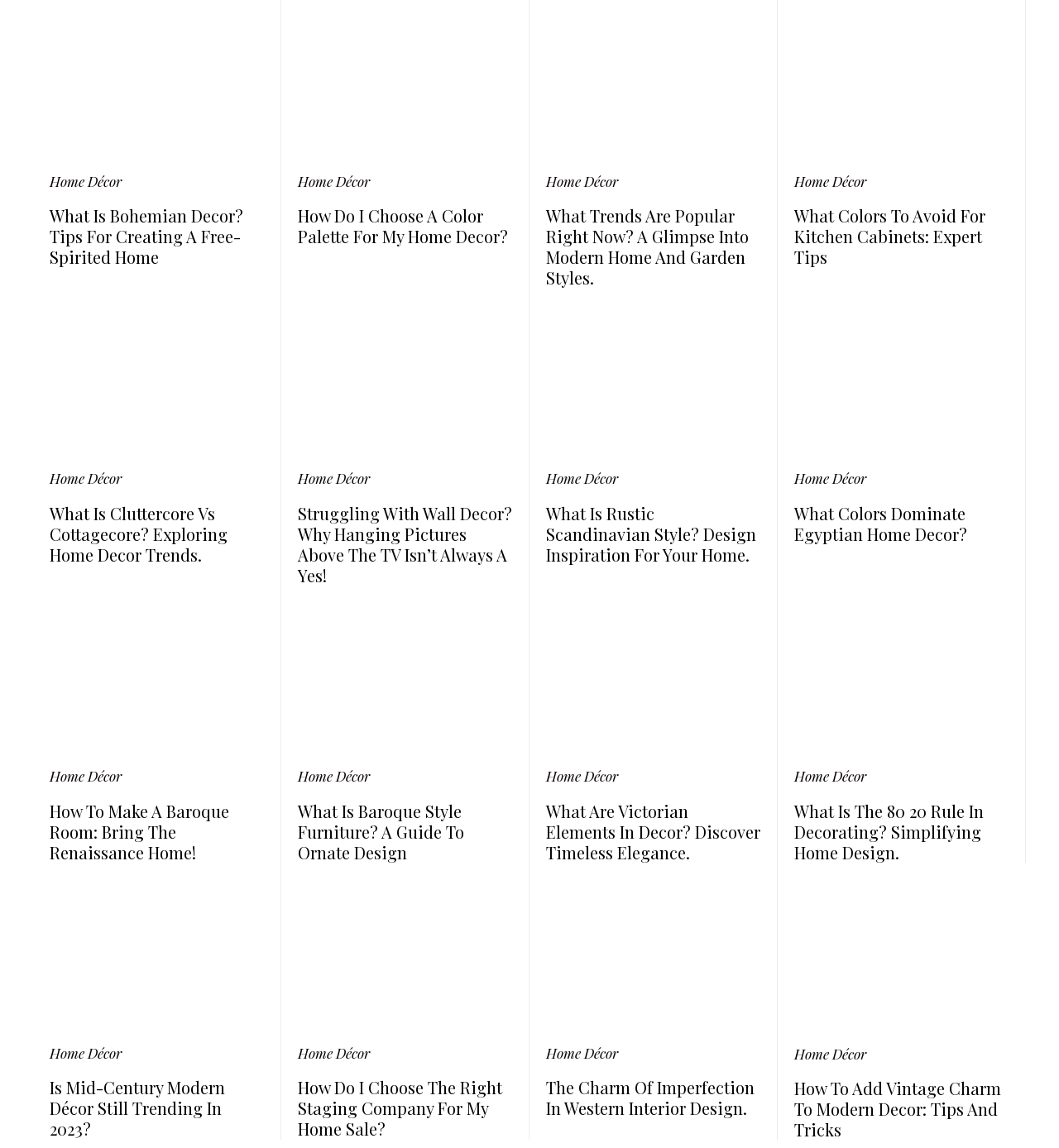Use a single word or phrase to answer the question:
What is the topic of the article with the heading 'What Is Cluttercore Vs Cottagecore?'?

Home Decor Trends